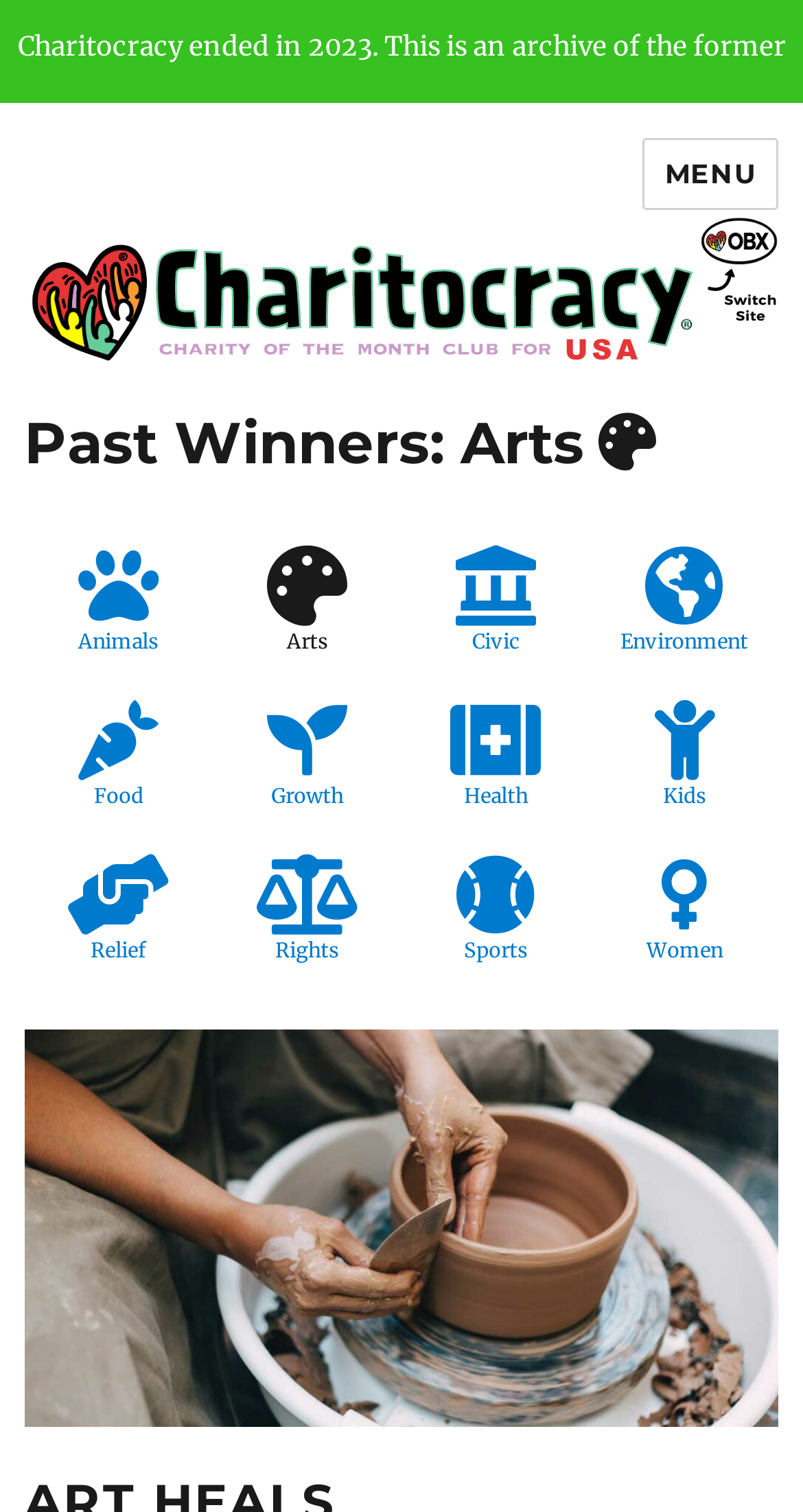Determine the bounding box coordinates for the clickable element to execute this instruction: "Click the MENU button". Provide the coordinates as four float numbers between 0 and 1, i.e., [left, top, right, bottom].

[0.8, 0.091, 0.97, 0.139]